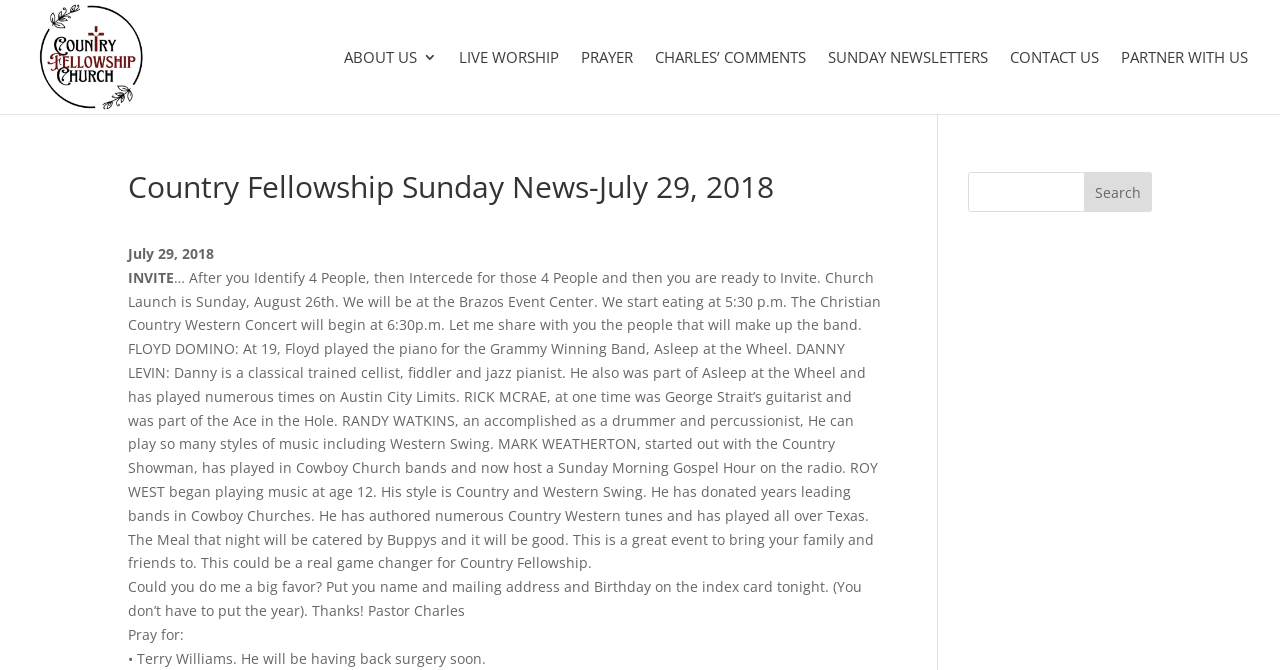Describe the entire webpage, focusing on both content and design.

The webpage appears to be a newsletter or blog post from Country Fellowship, a church organization. At the top, there is a logo image of Country Fellowship, accompanied by a link to the organization's homepage. Below the logo, there is a navigation menu with seven links: ABOUT US 3, LIVE WORSHIP, PRAYER, CHARLES' COMMENTS, SUNDAY NEWSLETTERS, CONTACT US, and PARTNER WITH US.

The main content of the page is divided into several sections. The first section has a heading that reads "Country Fellowship Sunday News-July 29, 2018". Below the heading, there is a prominent text "INVITE" followed by a paragraph that describes an upcoming church launch event on August 26th. The event will feature a Christian Country Western Concert at the Brazos Event Center, with a meal catered by Buppys. The paragraph also introduces the band members who will be performing at the event.

Below the event description, there is a request from Pastor Charles to fill out an index card with one's name, mailing address, and birthday. Following this, there is a section titled "Pray for:" with a list of individuals who need prayer, including Terry Williams, who will be undergoing back surgery soon.

On the right side of the page, there is a search bar with a textbox and a "Search" button.